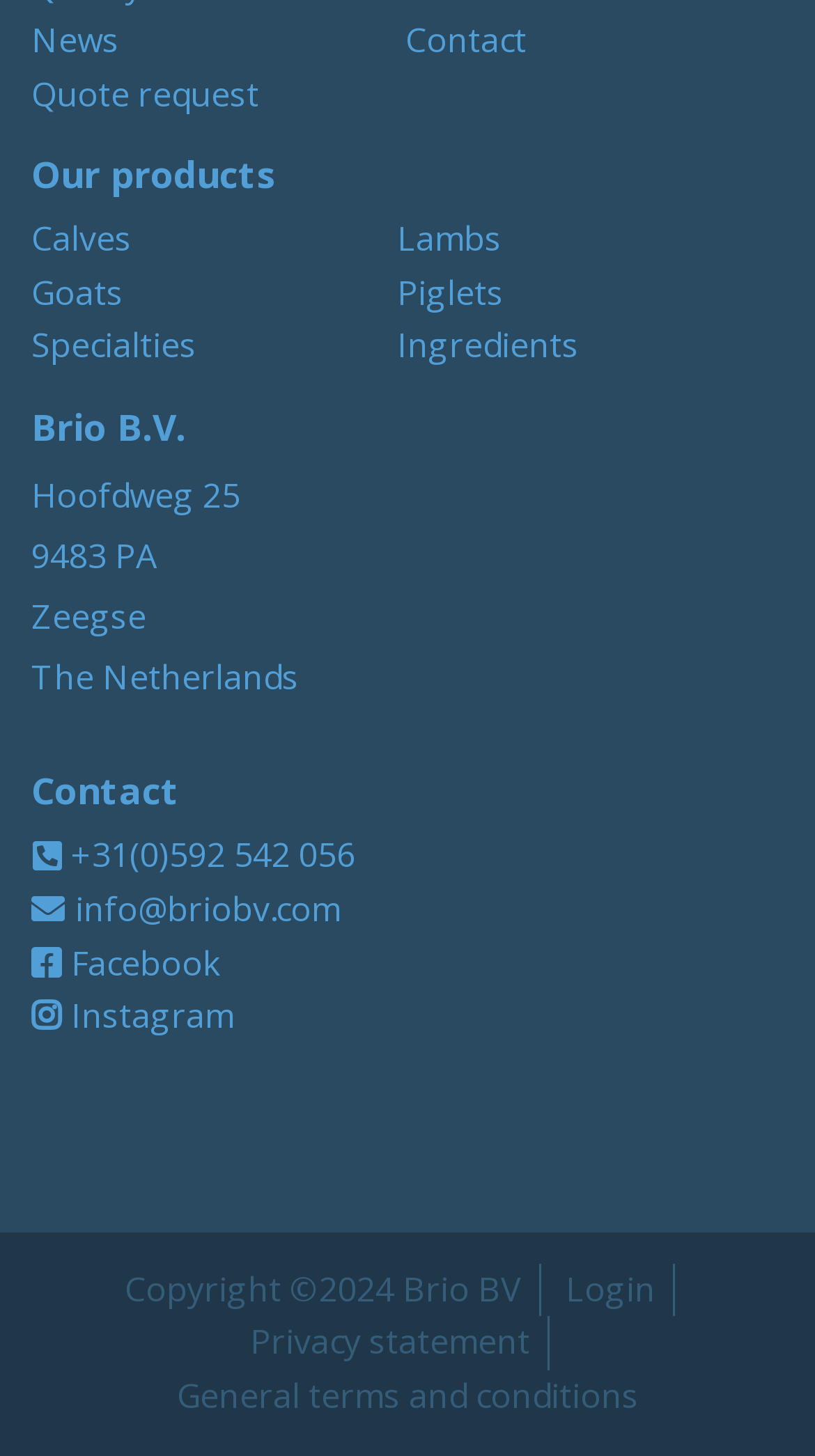Please respond to the question with a concise word or phrase:
What is the company name?

Brio B.V.